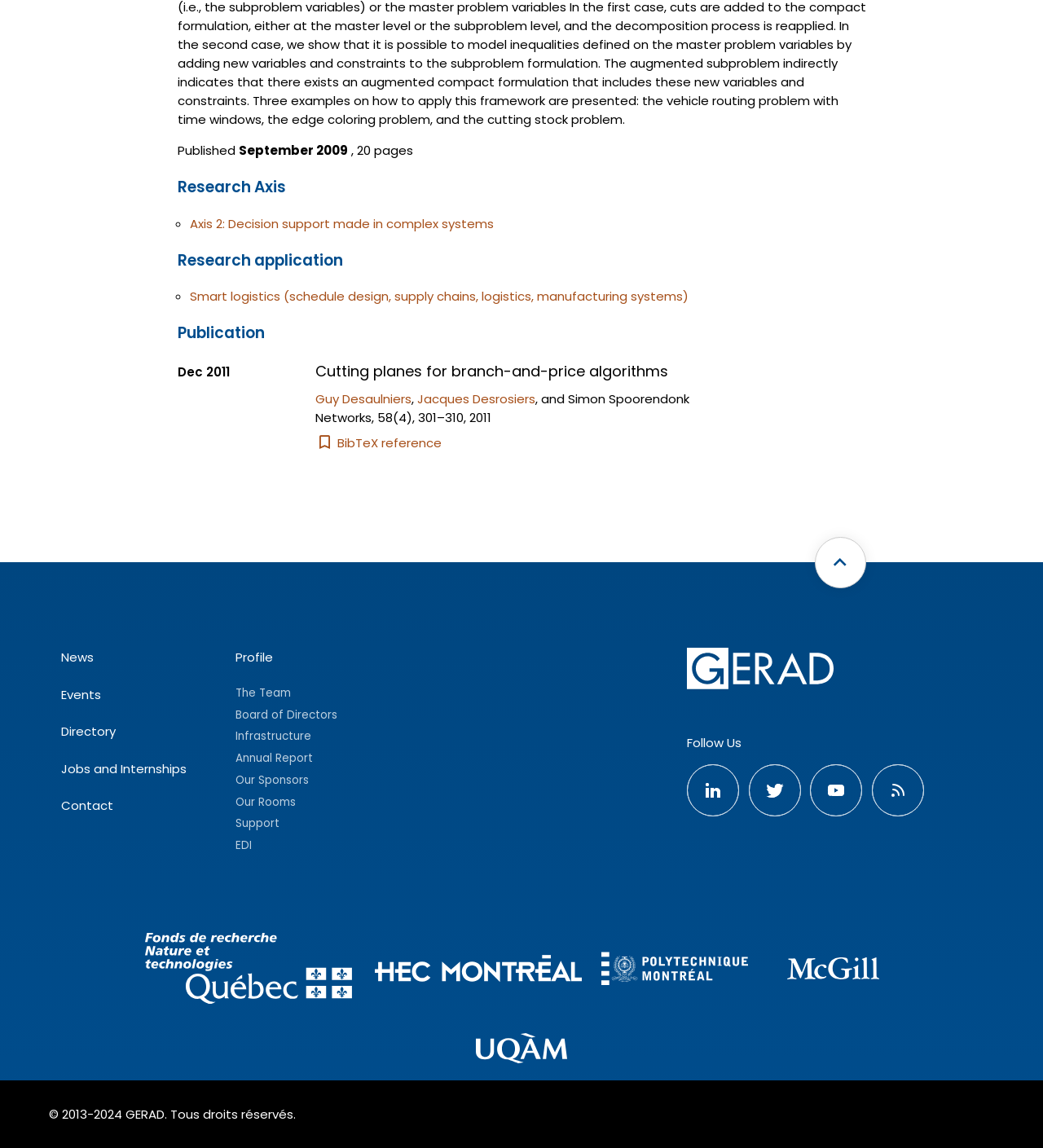Given the description of the UI element: "Watch Greek TV Live", predict the bounding box coordinates in the form of [left, top, right, bottom], with each value being a float between 0 and 1.

None